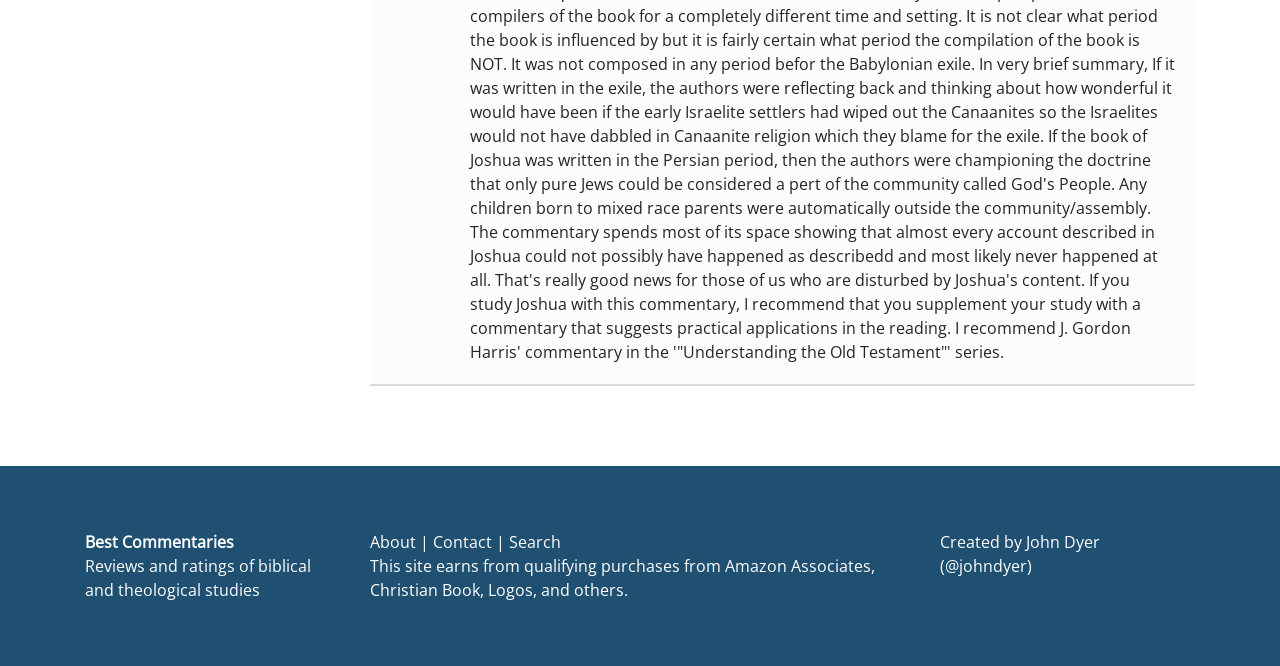Give a one-word or one-phrase response to the question: 
What is the bounding box coordinate of the 'About' link?

[0.289, 0.797, 0.325, 0.83]